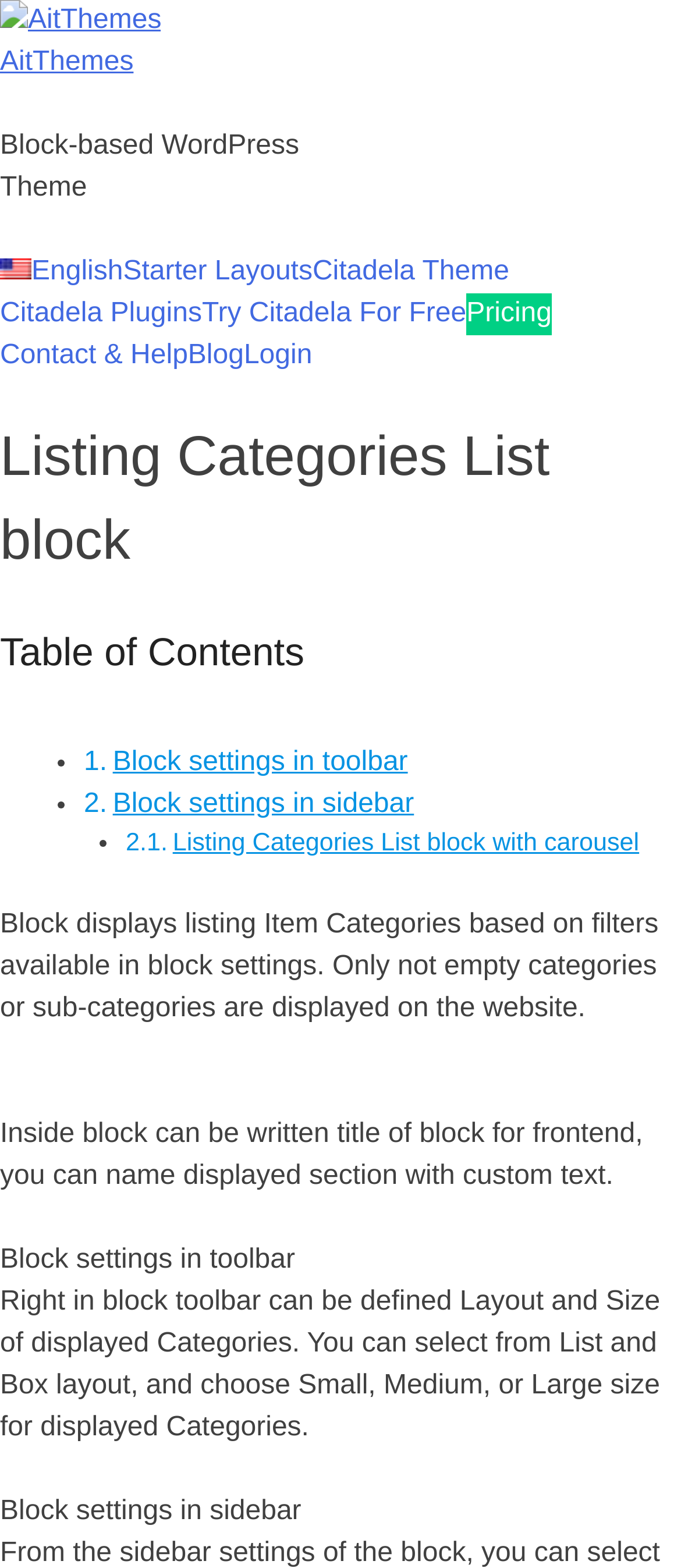Determine the bounding box coordinates for the clickable element required to fulfill the instruction: "Switch to English language". Provide the coordinates as four float numbers between 0 and 1, i.e., [left, top, right, bottom].

[0.0, 0.16, 0.181, 0.187]